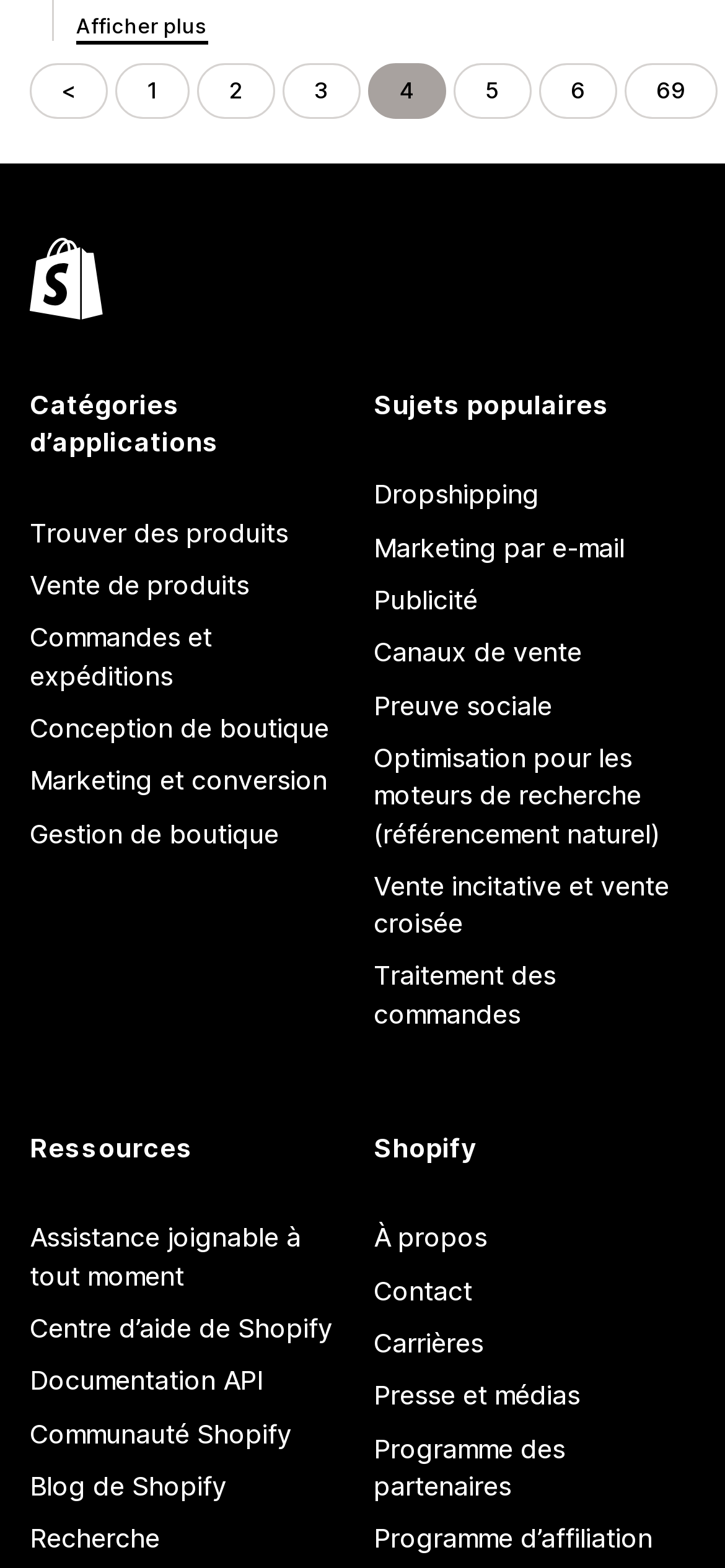Please predict the bounding box coordinates of the element's region where a click is necessary to complete the following instruction: "Find products". The coordinates should be represented by four float numbers between 0 and 1, i.e., [left, top, right, bottom].

[0.041, 0.323, 0.485, 0.357]